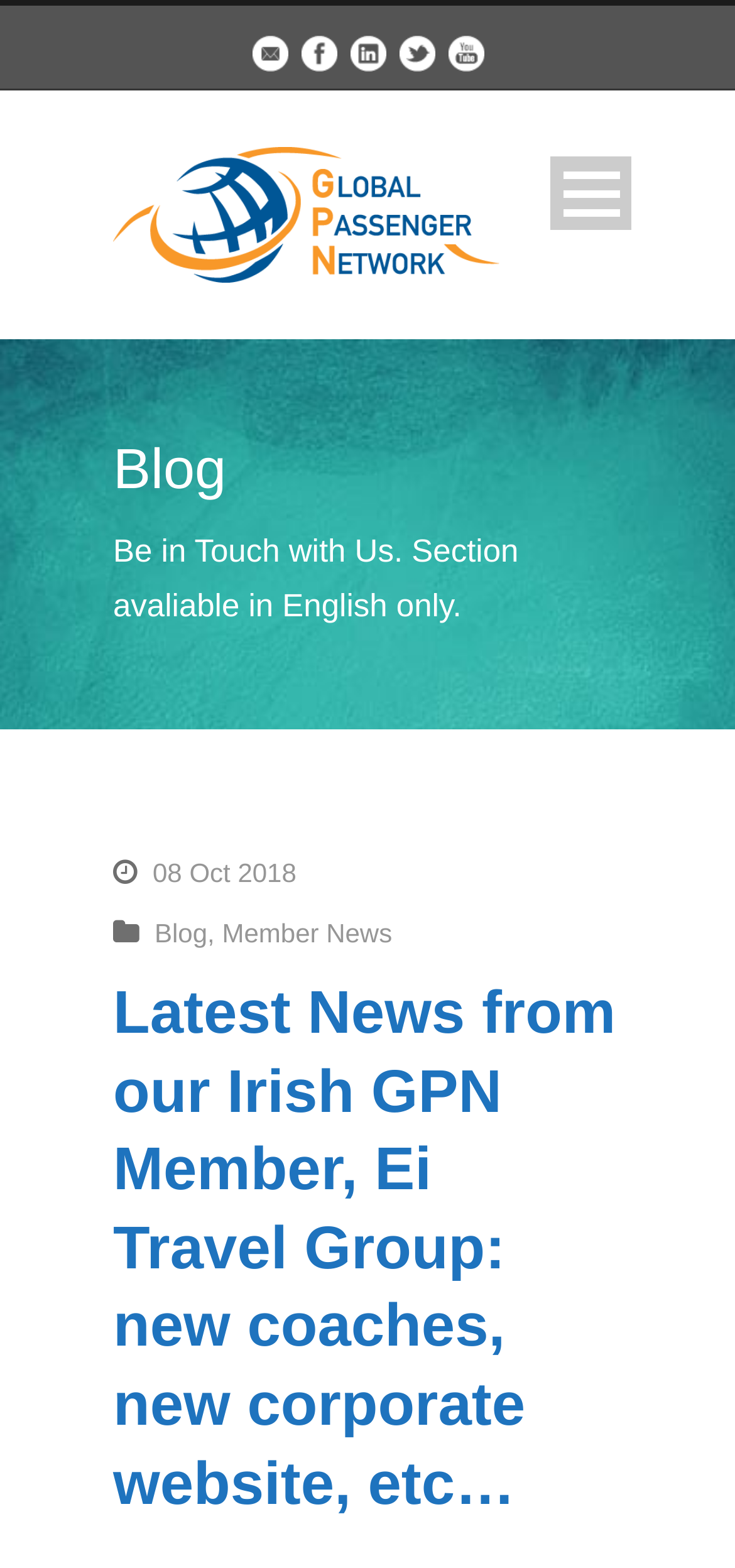Please mark the bounding box coordinates of the area that should be clicked to carry out the instruction: "Open the menu".

[0.749, 0.1, 0.859, 0.147]